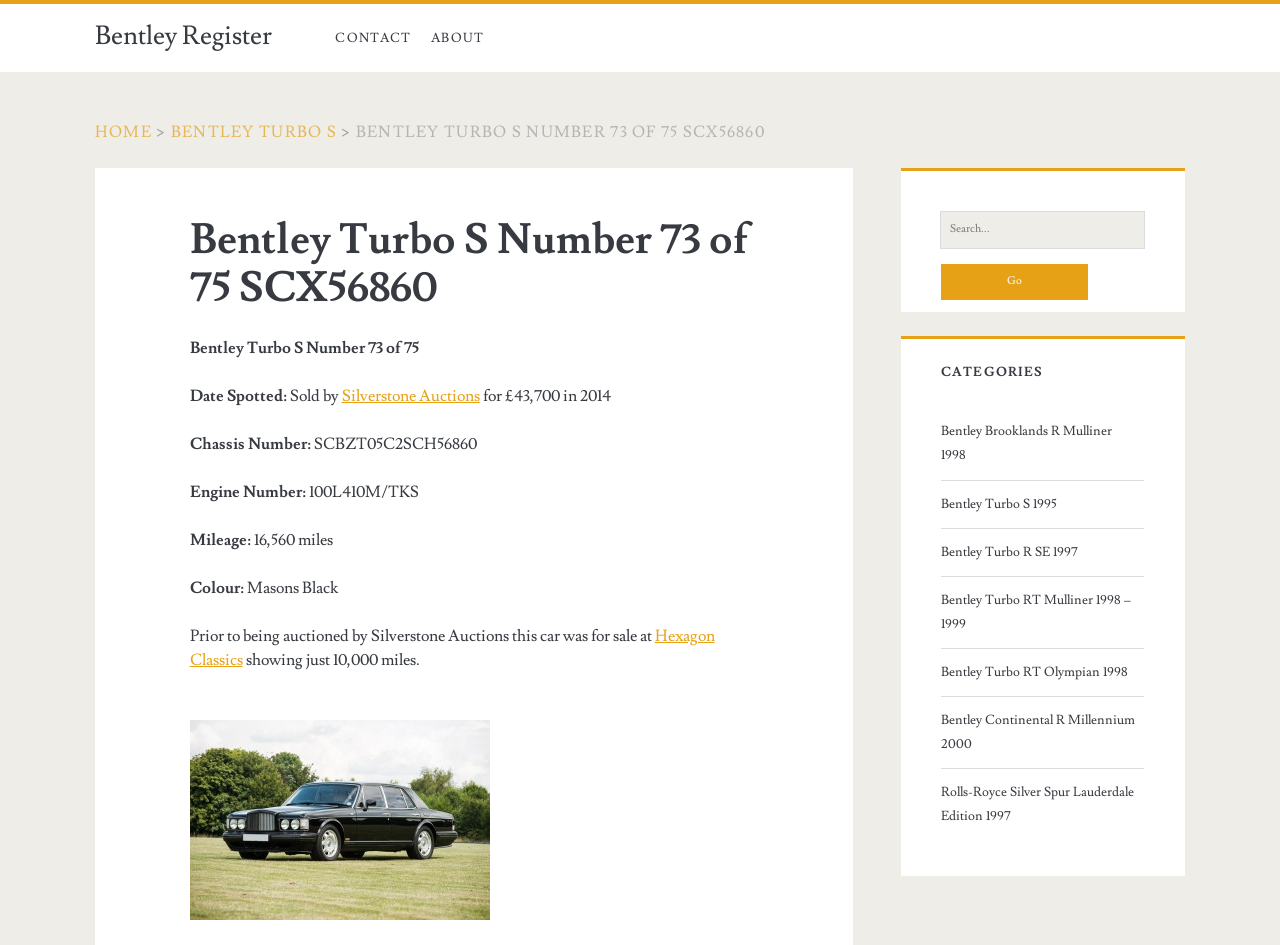Respond to the question below with a single word or phrase:
What is the chassis number of the Bentley Turbo S?

SCBZT05C2SCH56860